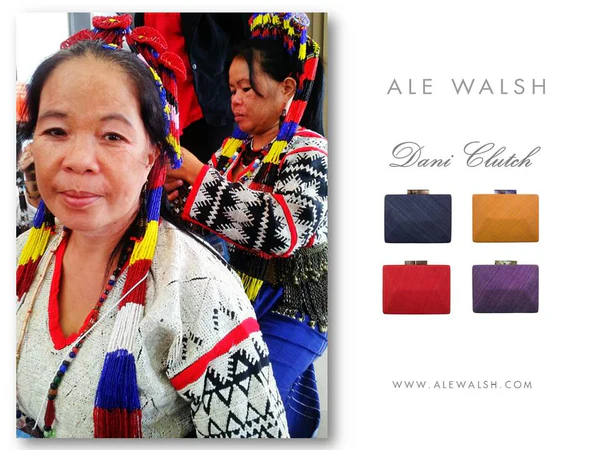What is the significance of the colorful threads in the artisan's hair?
Provide a detailed and well-explained answer to the question.

According to the caption, the colorful threads in the artisan's hair symbolize their cultural significance, highlighting the importance of their heritage and traditions.